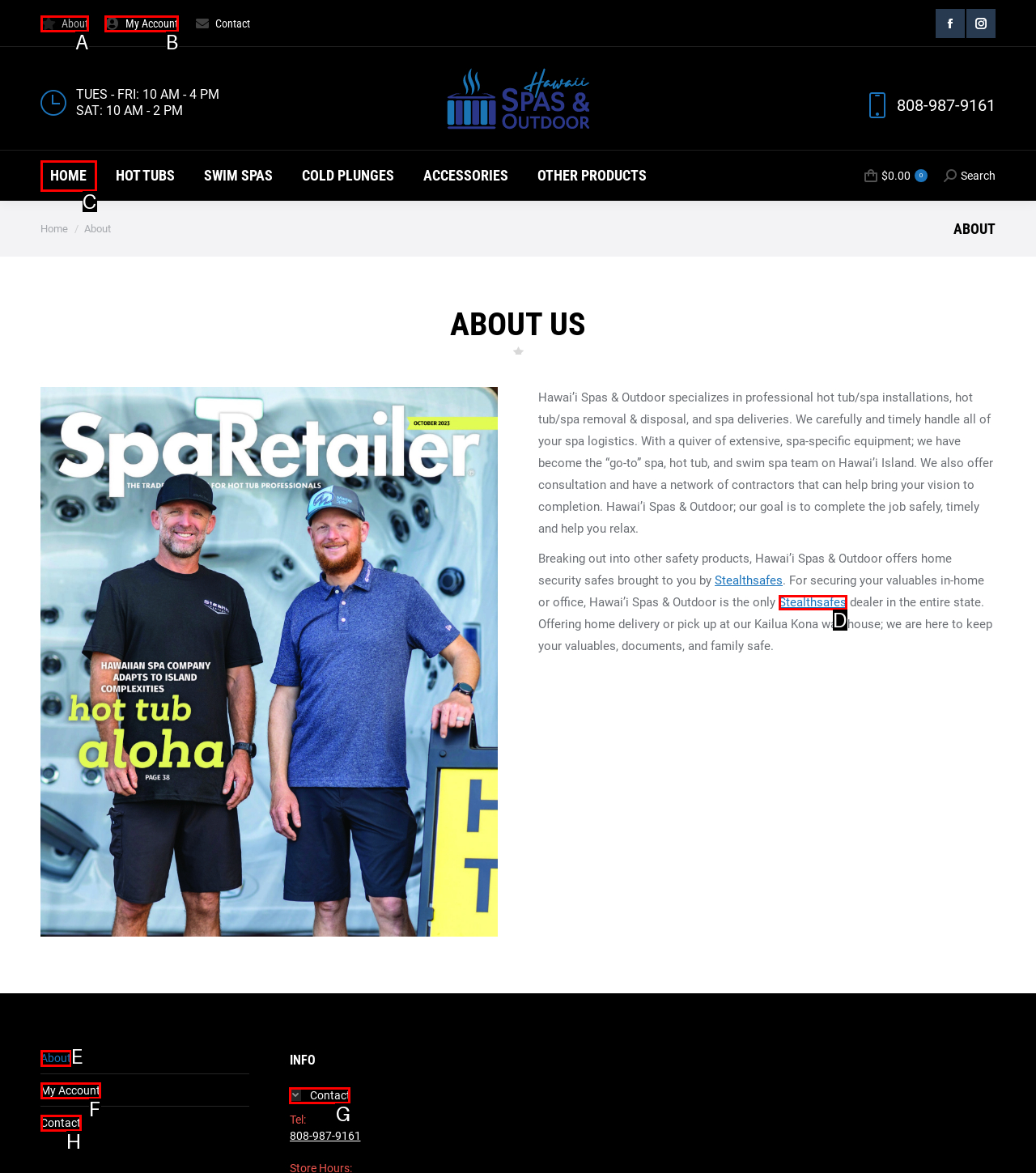Using the given description: About, identify the HTML element that corresponds best. Answer with the letter of the correct option from the available choices.

E